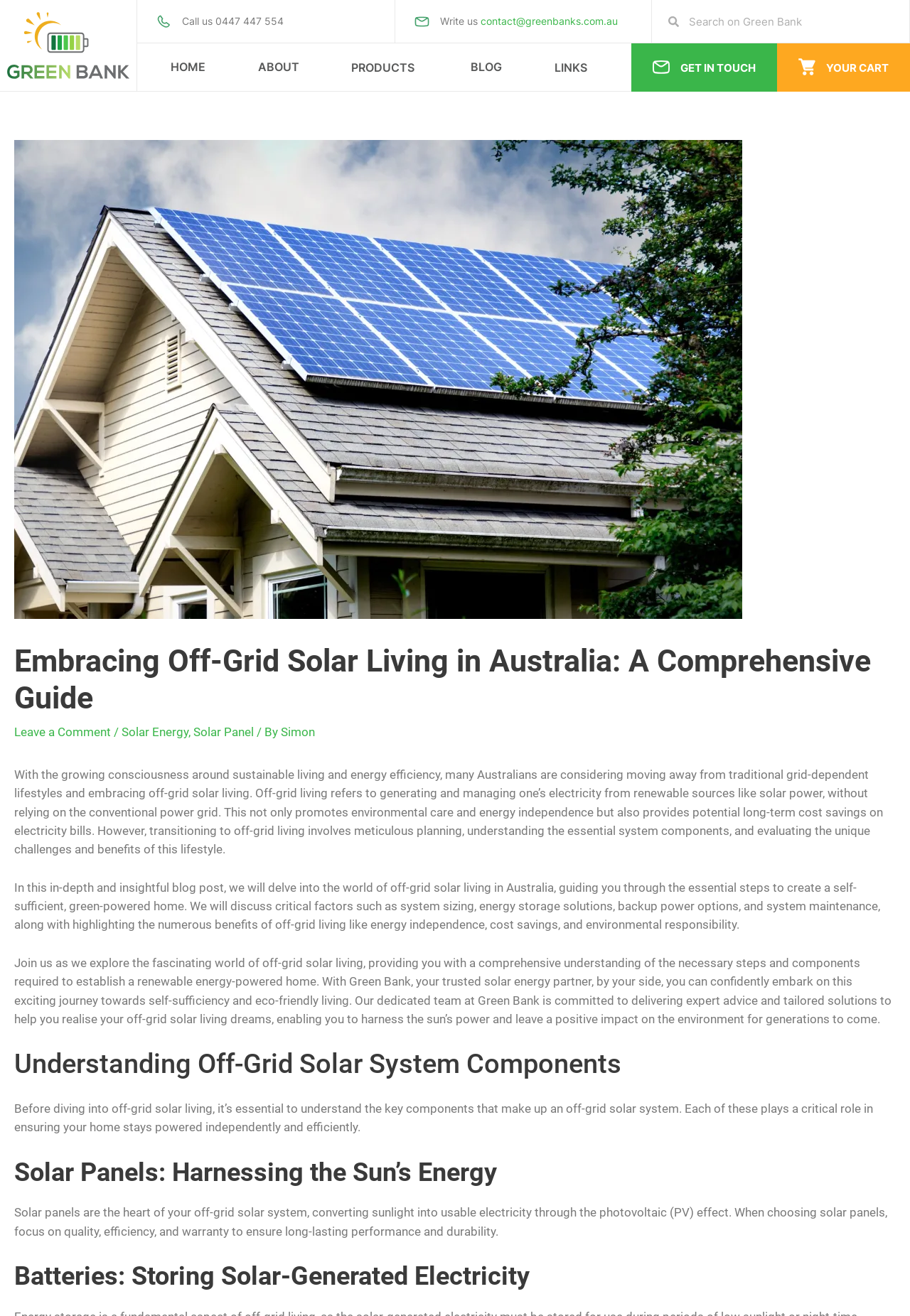Identify the bounding box coordinates of the region I need to click to complete this instruction: "View the 'BLOG' page".

[0.517, 0.046, 0.552, 0.056]